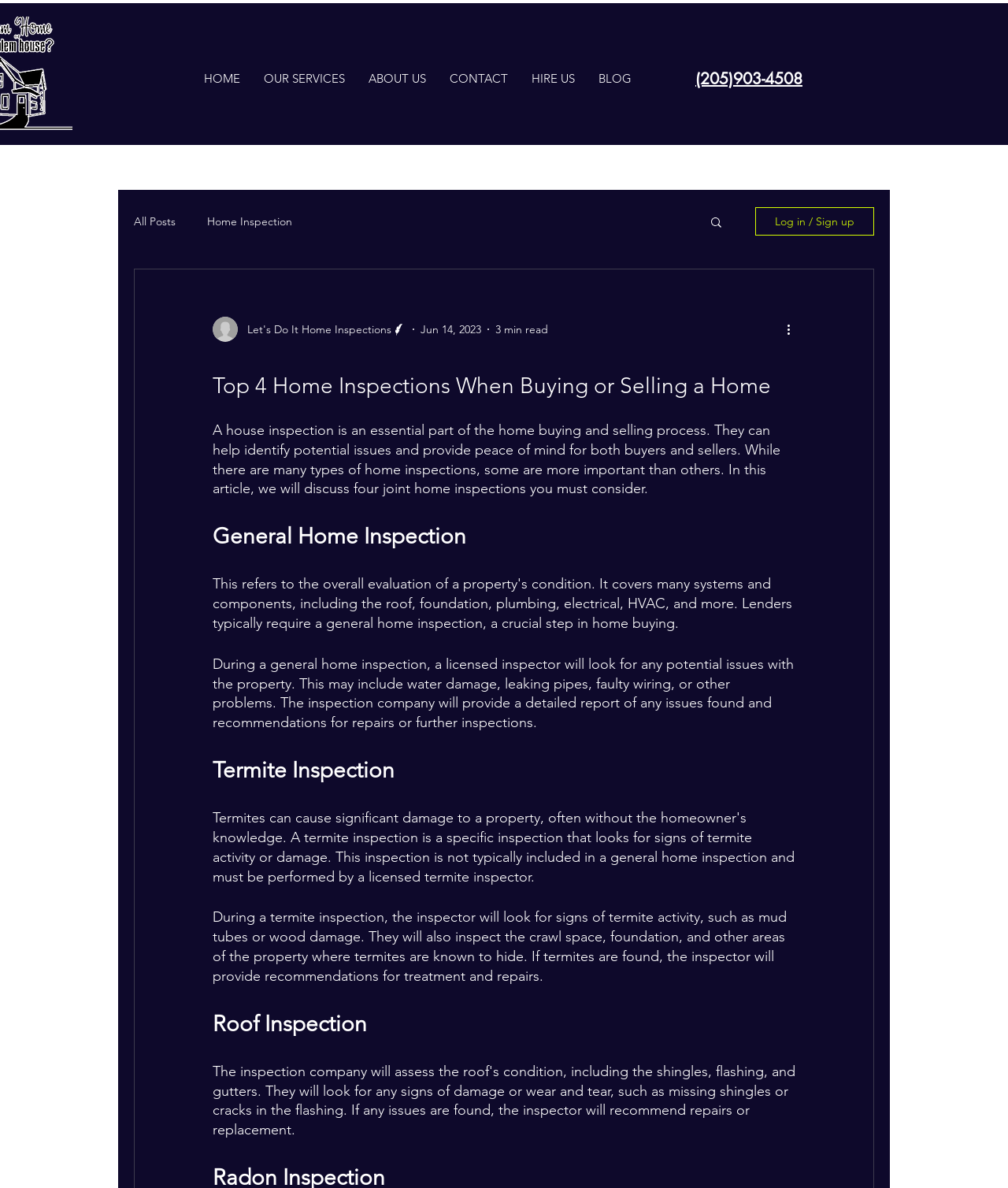Please find the main title text of this webpage.

Top 4 Home Inspections When Buying or Selling a Home